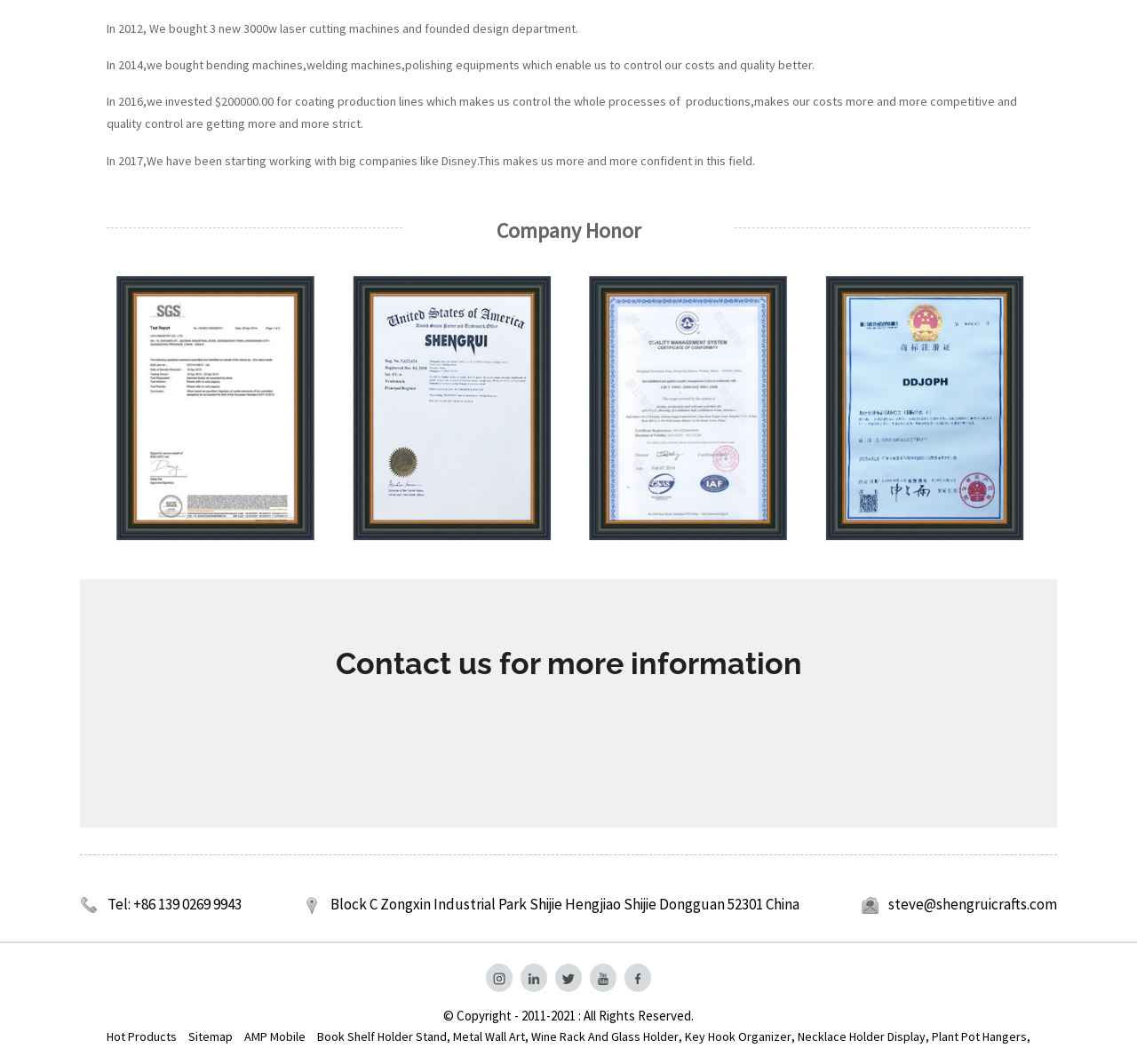Please determine the bounding box coordinates of the area that needs to be clicked to complete this task: 'Learn more about the company'. The coordinates must be four float numbers between 0 and 1, formatted as [left, top, right, bottom].

[0.43, 0.675, 0.57, 0.719]